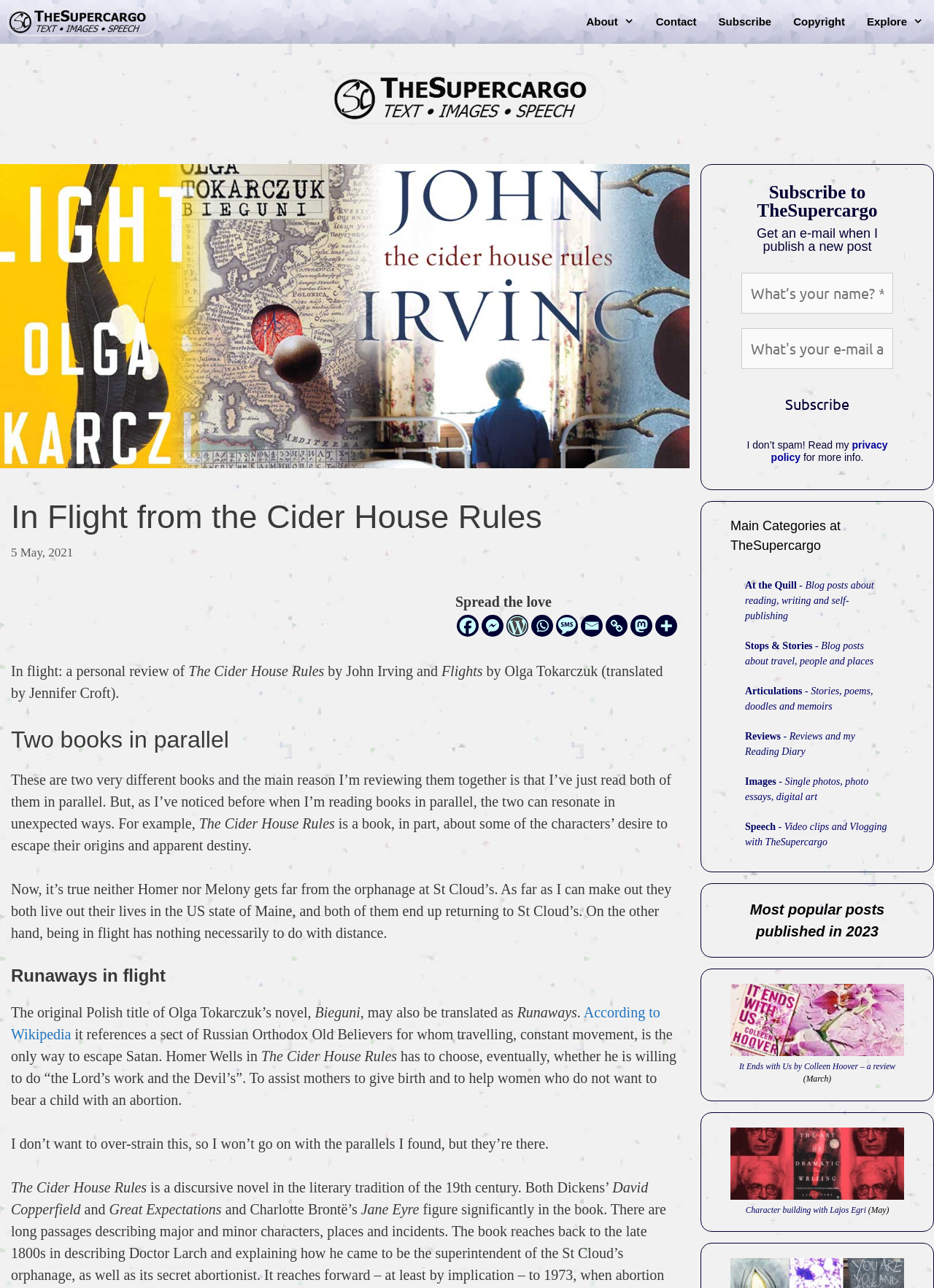Give the bounding box coordinates for the element described by: "News".

None